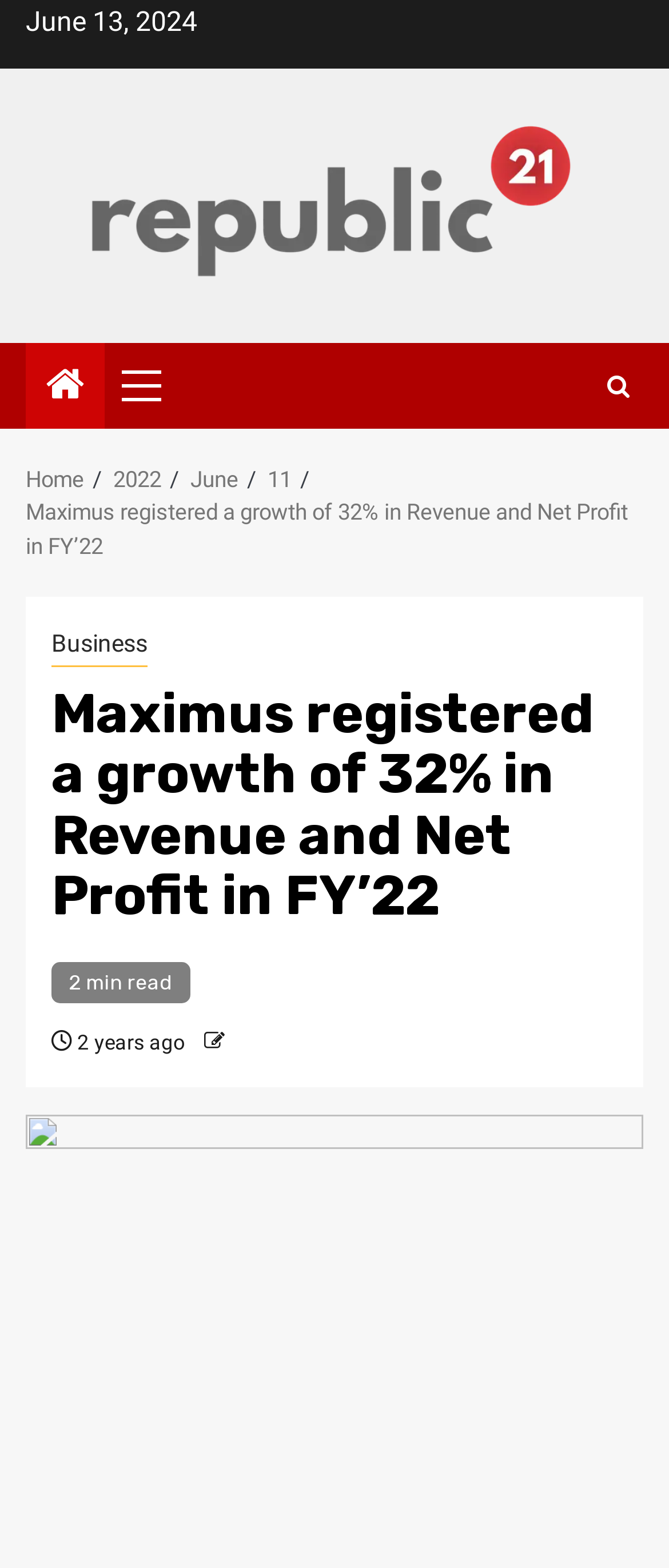Specify the bounding box coordinates of the element's area that should be clicked to execute the given instruction: "Click on the Republic21 link". The coordinates should be four float numbers between 0 and 1, i.e., [left, top, right, bottom].

[0.115, 0.114, 0.885, 0.135]